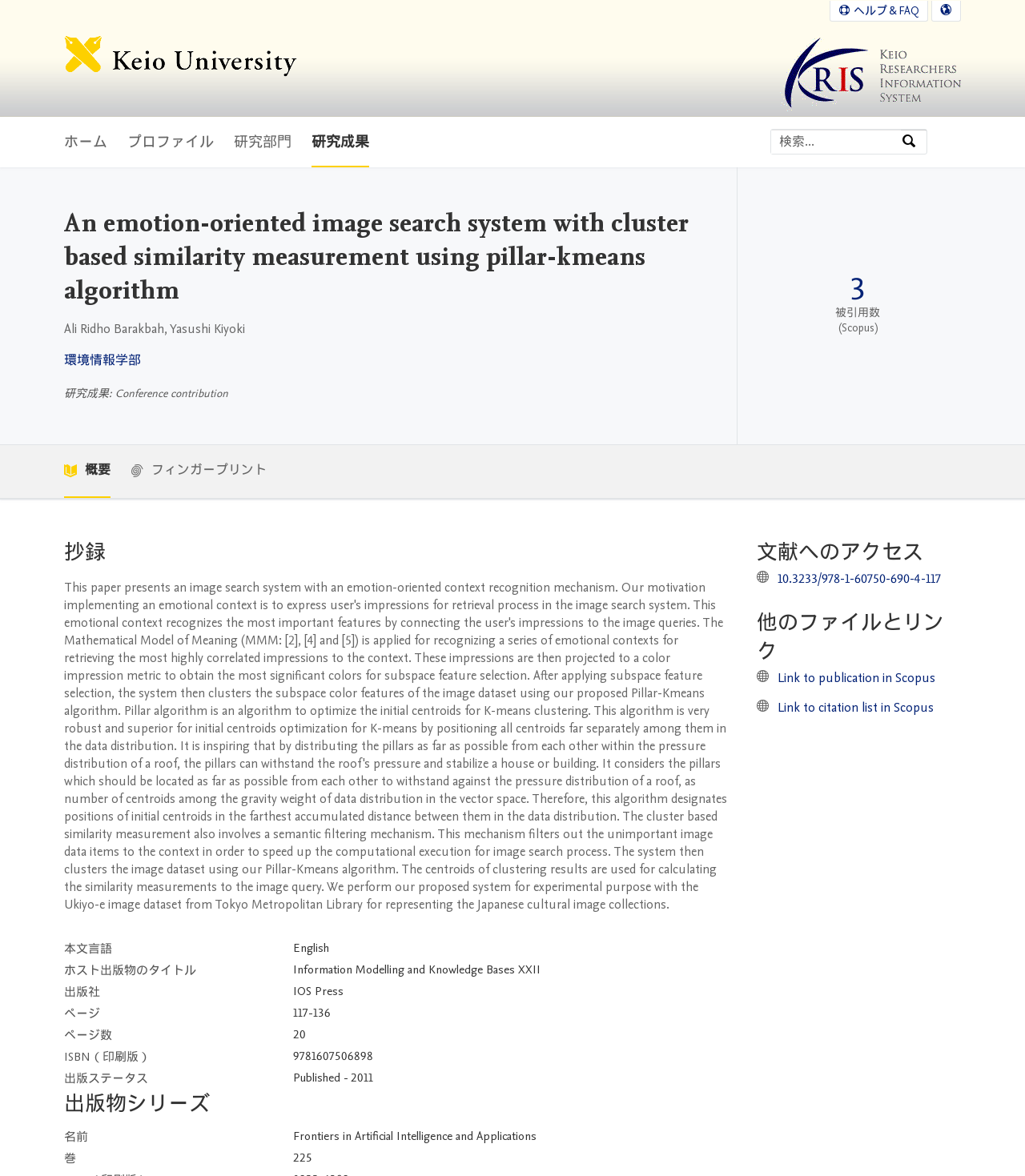Observe the image and answer the following question in detail: Who are the authors of this research?

I found the authors' names by looking at the section that describes the research. It is located below the main heading and above the section that describes the publication details. The authors' names are 'Ali Ridho Barakbah' and 'Yasushi Kiyoki'.